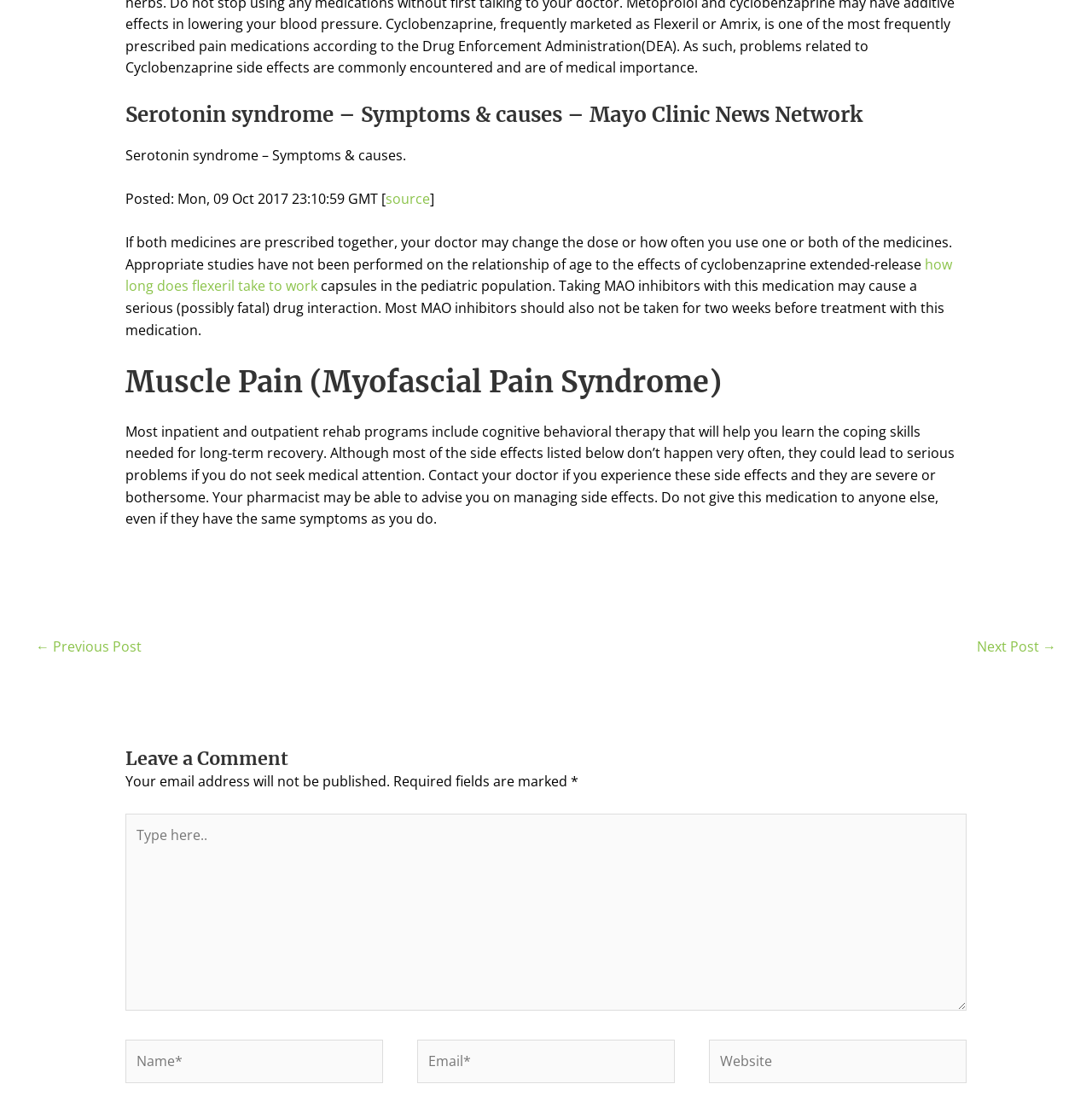What is the relationship between age and the effects of cyclobenzaprine extended-release?
Answer briefly with a single word or phrase based on the image.

Appropriate studies have not been performed